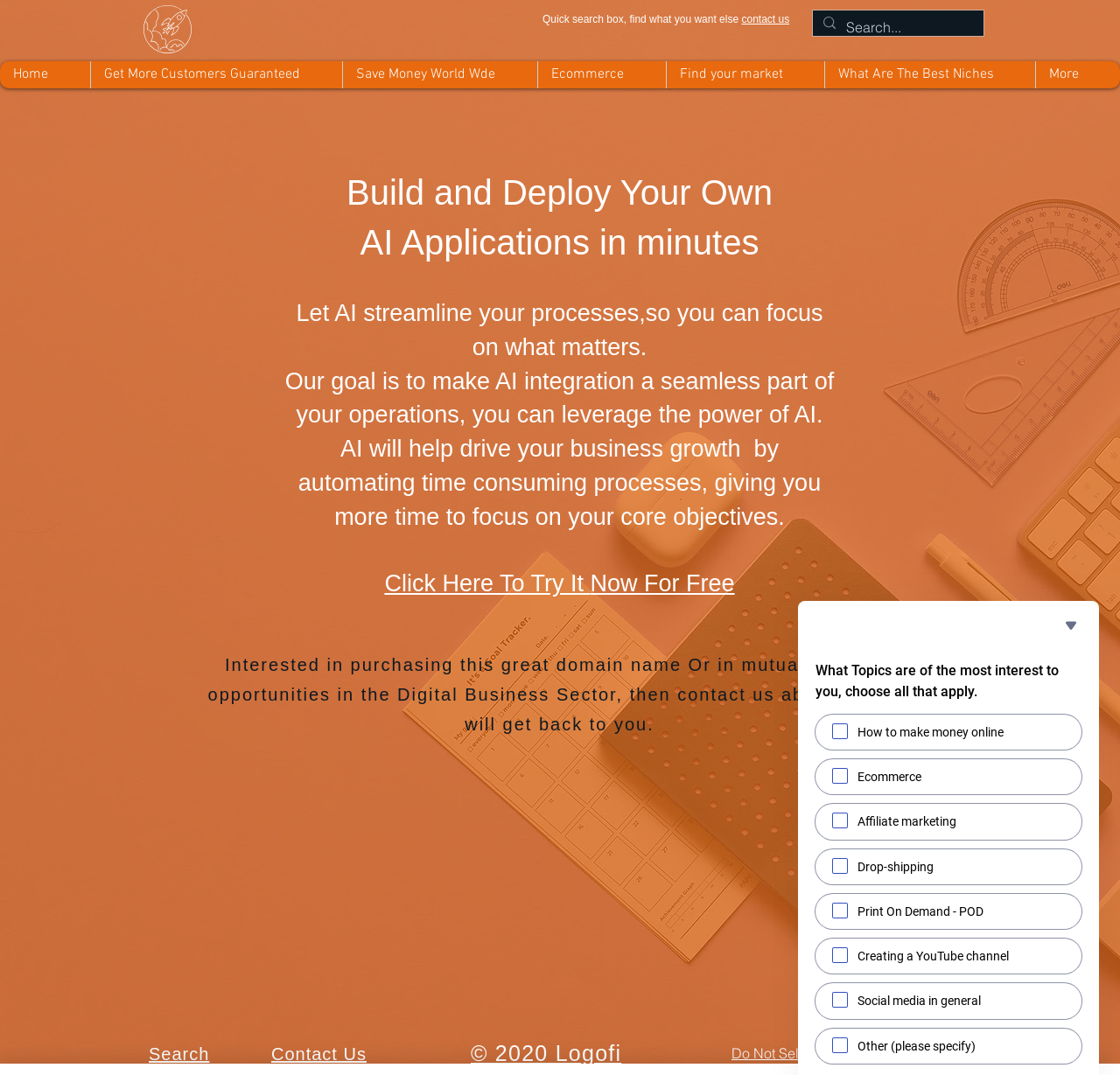Pinpoint the bounding box coordinates of the clickable element to carry out the following instruction: "Contact us."

[0.662, 0.012, 0.705, 0.024]